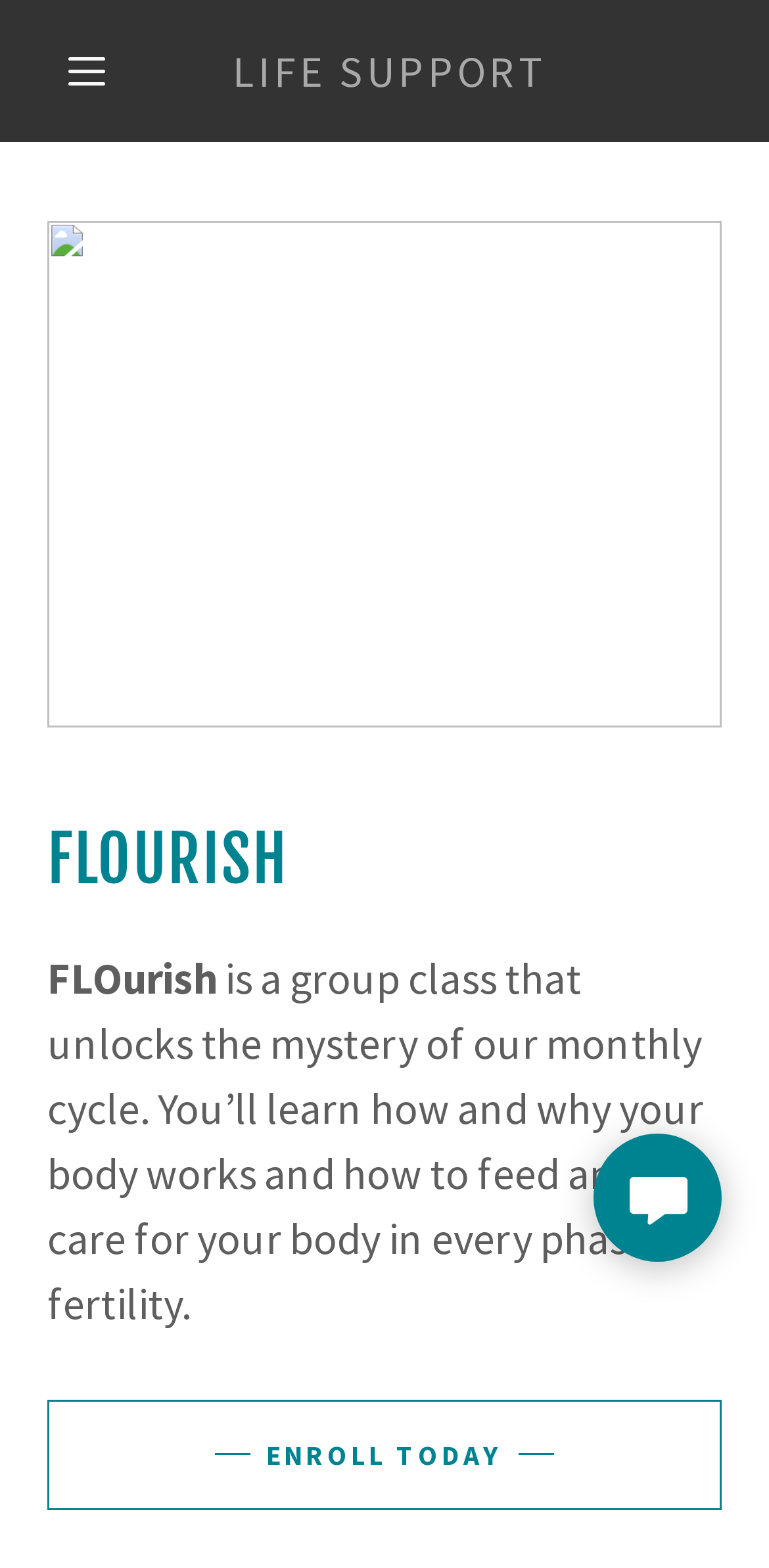Locate the bounding box of the UI element based on this description: "aria-label="Hamburger Site Navigation Icon"". Provide four float numbers between 0 and 1 as [left, top, right, bottom].

[0.062, 0.02, 0.164, 0.07]